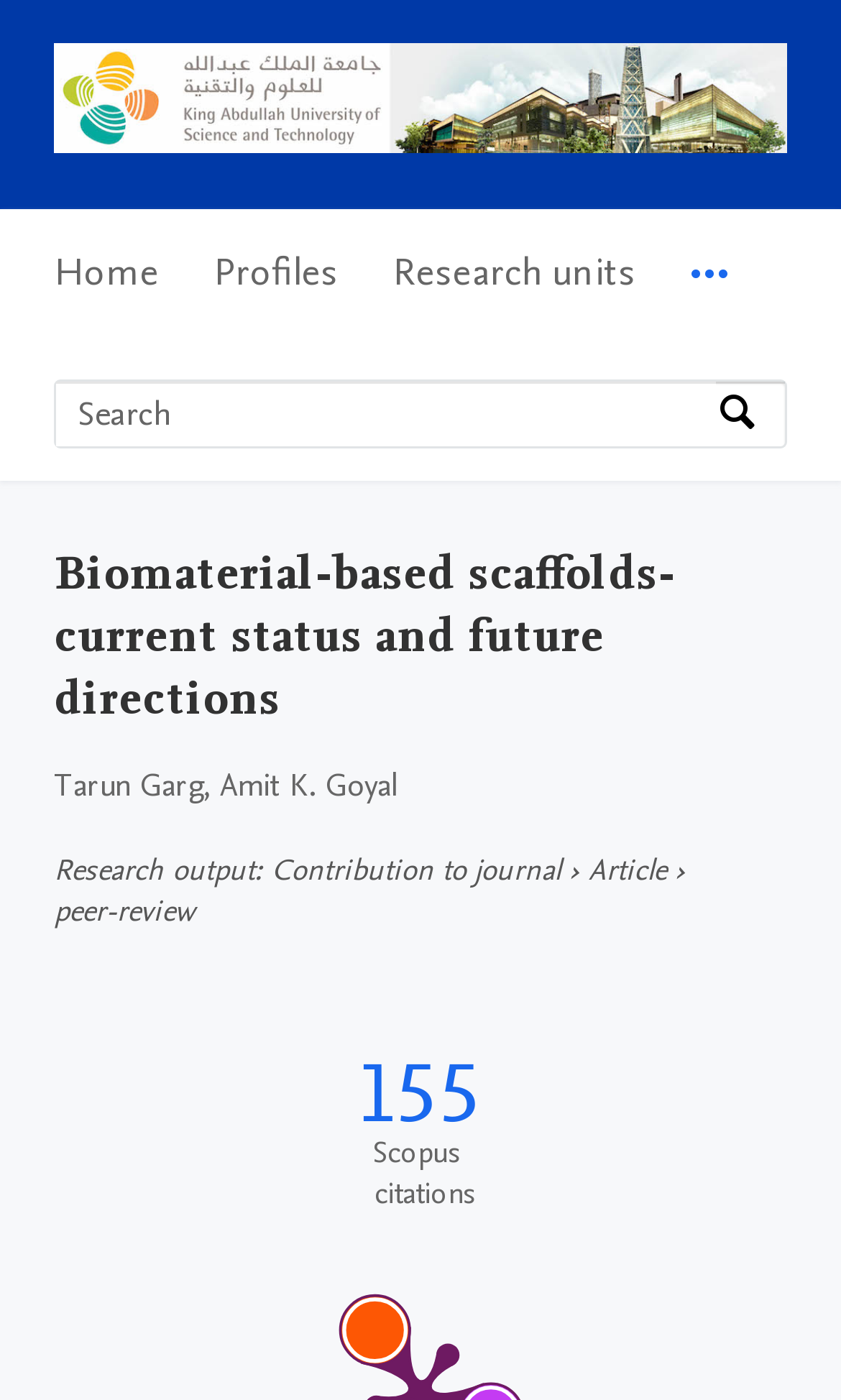What is the purpose of the search bar?
Please use the image to deliver a detailed and complete answer.

The purpose of the search bar can be found by looking at the placeholder text inside the search bar. The text 'Search by expertise, name or affiliation' indicates that the search bar is used to search for faculty members or research units by their expertise, name, or affiliation.